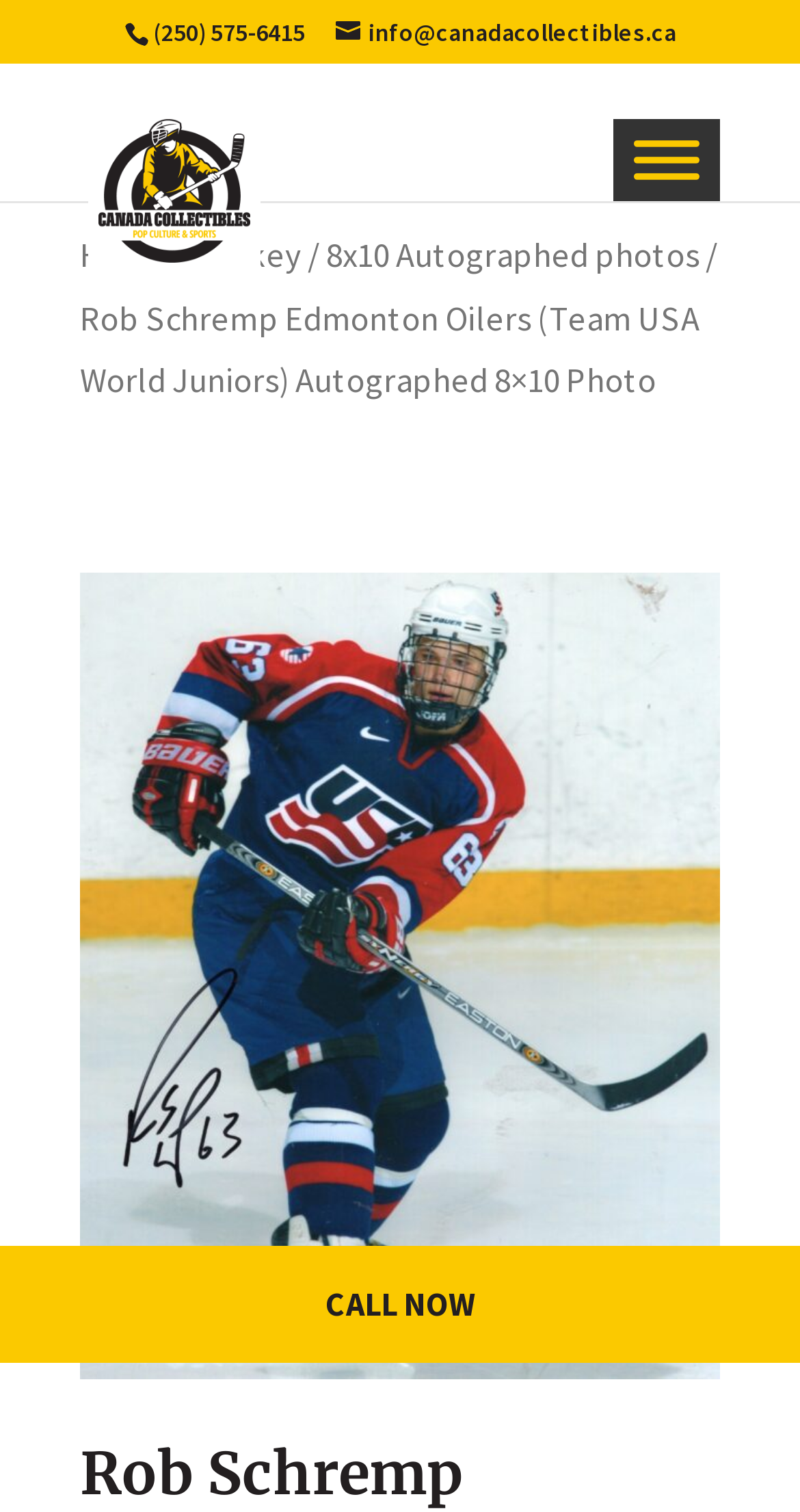Pinpoint the bounding box coordinates of the clickable element to carry out the following instruction: "Send an email."

[0.419, 0.011, 0.845, 0.031]